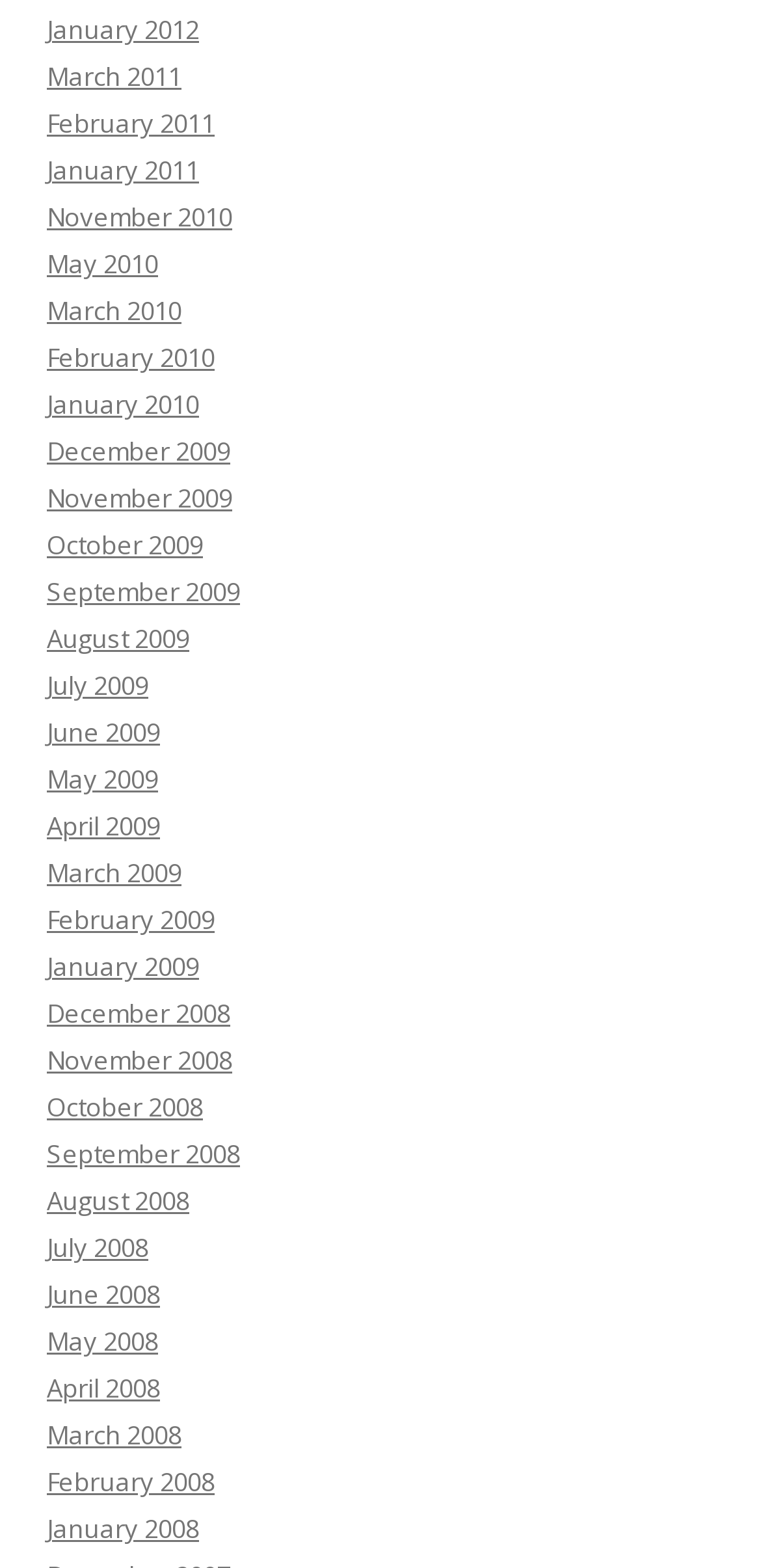How many links are on the webpage? Based on the screenshot, please respond with a single word or phrase.

36